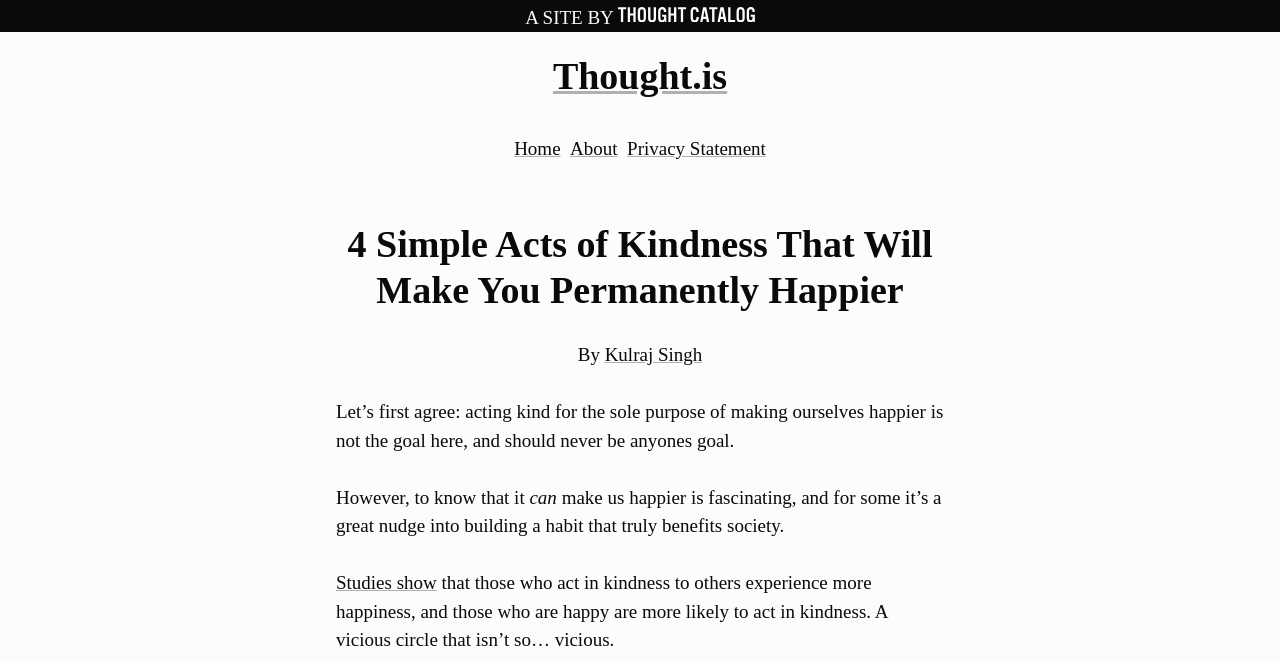Provide your answer in one word or a succinct phrase for the question: 
Who wrote the article?

Kulraj Singh